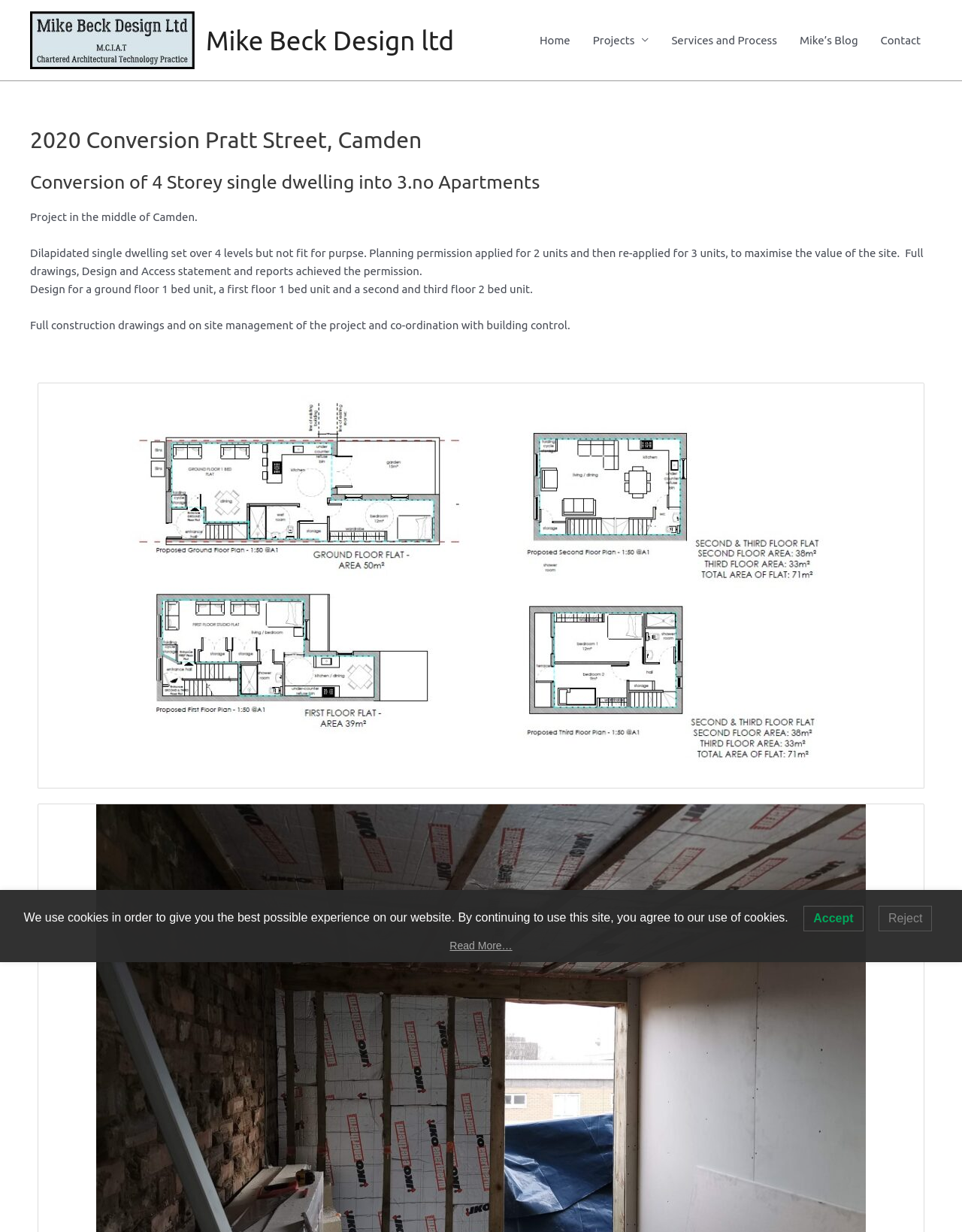Illustrate the webpage's structure and main components comprehensively.

This webpage is about a project in Camden, specifically a conversion of a 4-story single dwelling into 3 apartments. At the top left of the page, there is a logo and a link to "Mike Beck Design ltd". Below the logo, there is a navigation menu with links to "Home", "Projects", "Services and Process", "Mike's Blog", and "Contact".

The main content of the page is divided into sections. The first section has a heading that reads "2020 Conversion Pratt Street, Camden" and a subheading that describes the project as a conversion of a dilapidated single dwelling into 3 apartments. Below this, there is a paragraph of text that explains the project's history, including the application for planning permission and the design process.

The next section has a heading that describes the design of the apartments, including a ground floor 1-bed unit, a first floor 1-bed unit, and a second and third floor 2-bed unit. Below this, there is another paragraph of text that explains the construction process, including the creation of full construction drawings and on-site management.

There is a large image or figure that takes up most of the page, with two links embedded within it. The image appears to be a visual representation of the project.

At the bottom of the page, there is a notice about the use of cookies on the website, with options to "Accept" or "Reject" the use of cookies. There is also a link to "Read More…" about the cookie policy.